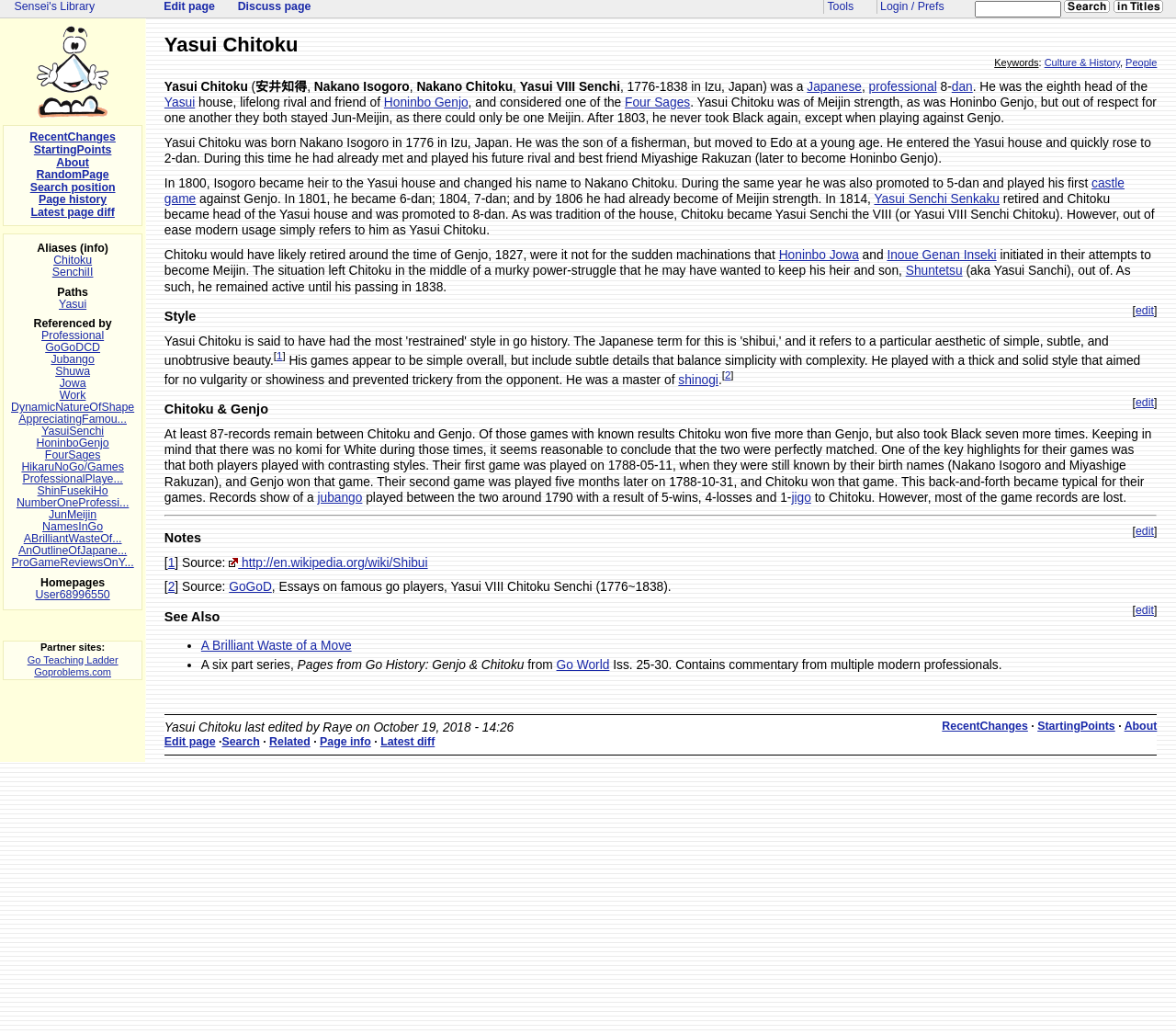Give a comprehensive overview of the webpage, including key elements.

This webpage is about Yasui Chitoku, a Japanese professional Go player, and is part of Sensei's Library, a large WikiWikiWeb about the game of Go. At the top of the page, there is a heading with the title "Yasui Chitoku" and a brief description of the page's content. Below this, there are keywords "Culture & History, People" and a list of links to related pages.

The main content of the page is divided into several sections, each with a heading. The first section provides a brief biography of Yasui Chitoku, including his birth and death dates, his profession, and his achievements. The text is accompanied by links to other relevant pages, such as "Japanese" and "professional".

The next section is about Yasui Chitoku's life, including his early years, his rise to prominence, and his relationships with other Go players. This section is quite detailed and includes many links to other pages, such as "Honinbo Genjo" and "Four Sages".

Following this, there is a section about Yasui Chitoku's style of play, which is described as simple yet subtle, with a focus on balance and solidity. There are also links to other pages, such as "shinogi", which provide more information on specific aspects of his play.

The next section is about Yasui Chitoku's games against Honinbo Genjo, including a brief overview of their rivalry and a description of their playing styles. There are also links to other pages, such as "jubango" and "jigo", which provide more information on specific aspects of their games.

The page also includes a section of notes, which provide additional information and sources for the content on the page. There are links to external sources, such as Wikipedia, and to other pages on Sensei's Library.

Finally, there is a section of links to related pages, including "A Brilliant Waste of a Move" and "Go World", which provide more information on Yasui Chitoku and his place in the world of Go.